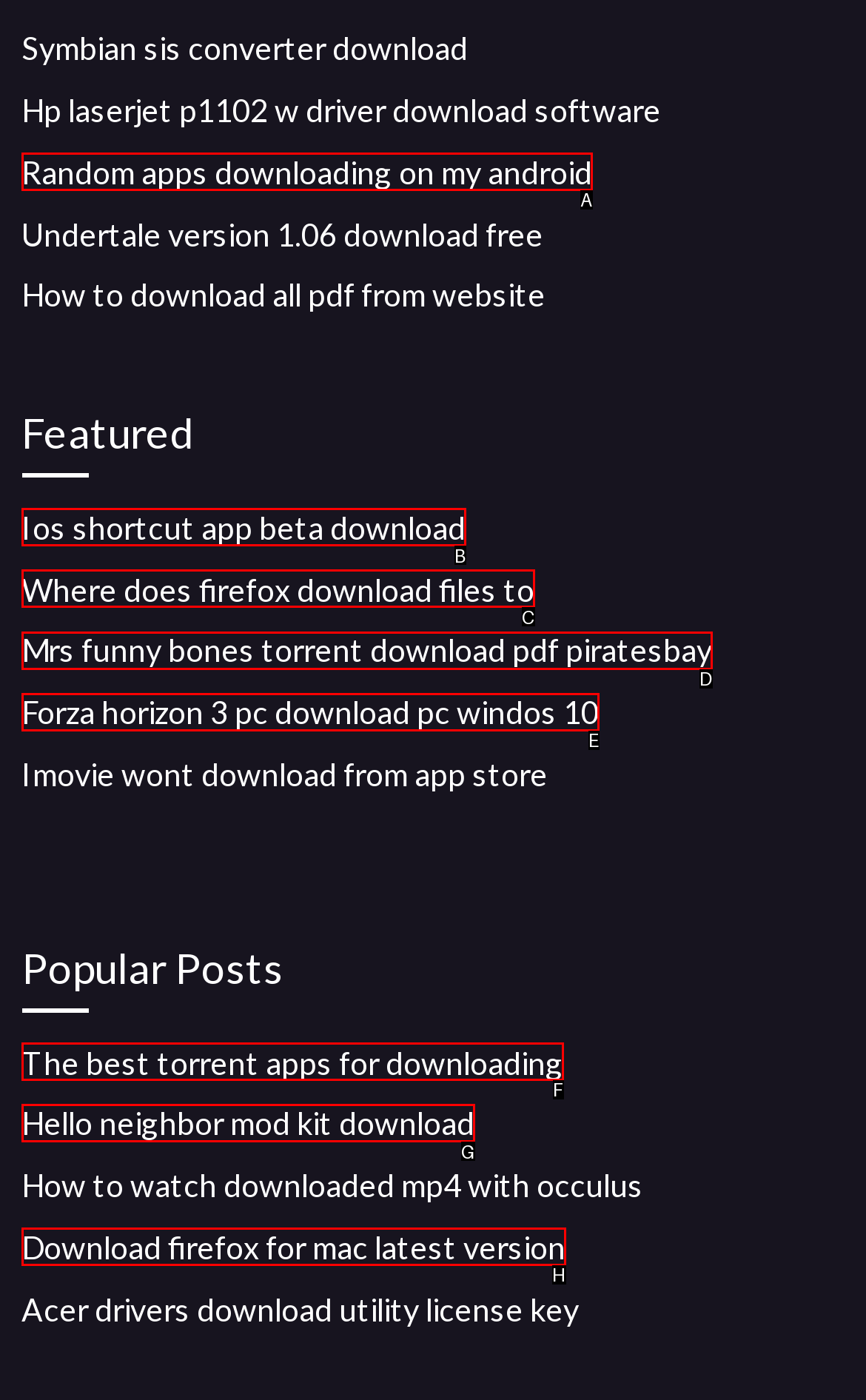Using the description: Ios shortcut app beta download, find the corresponding HTML element. Provide the letter of the matching option directly.

B